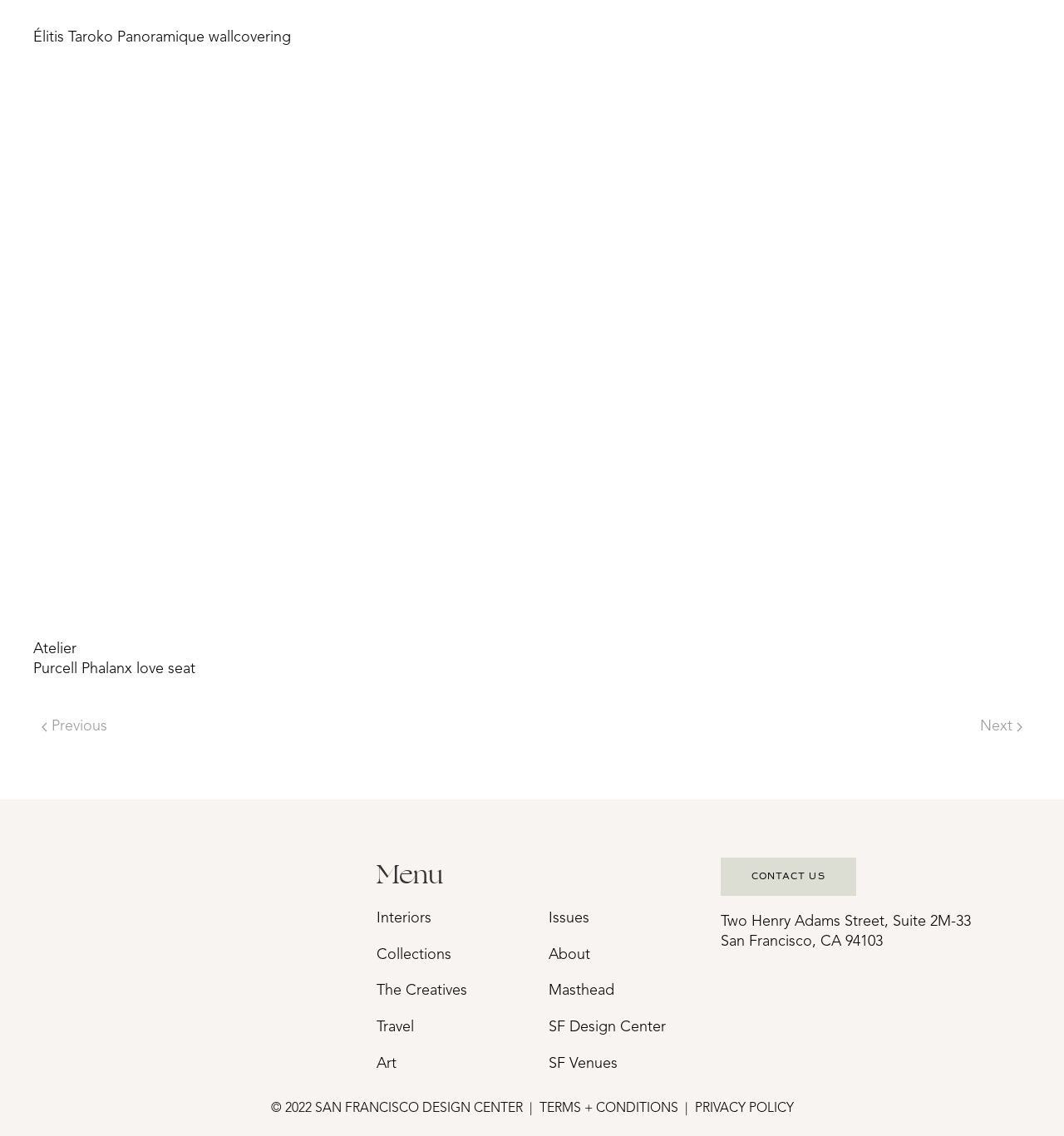What is the name of the wallcovering?
Please describe in detail the information shown in the image to answer the question.

The question can be answered by looking at the StaticText element with OCR text 'Élitis Taroko Panoramique wallcovering' which is a child of the Figcaption element with ID 113.